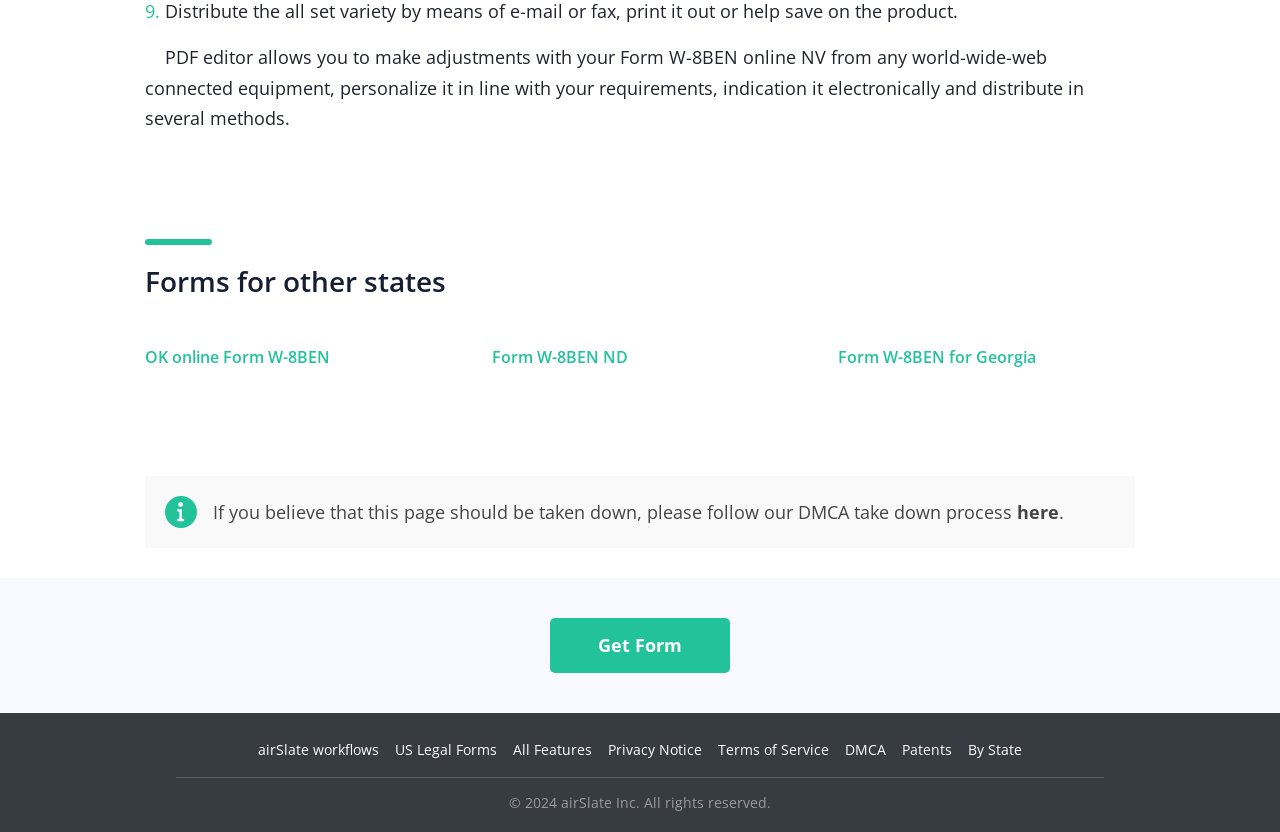Identify the bounding box coordinates for the element you need to click to achieve the following task: "Edit Form W-8BEN online". Provide the bounding box coordinates as four float numbers between 0 and 1, in the form [left, top, right, bottom].

[0.09, 0.383, 0.361, 0.5]